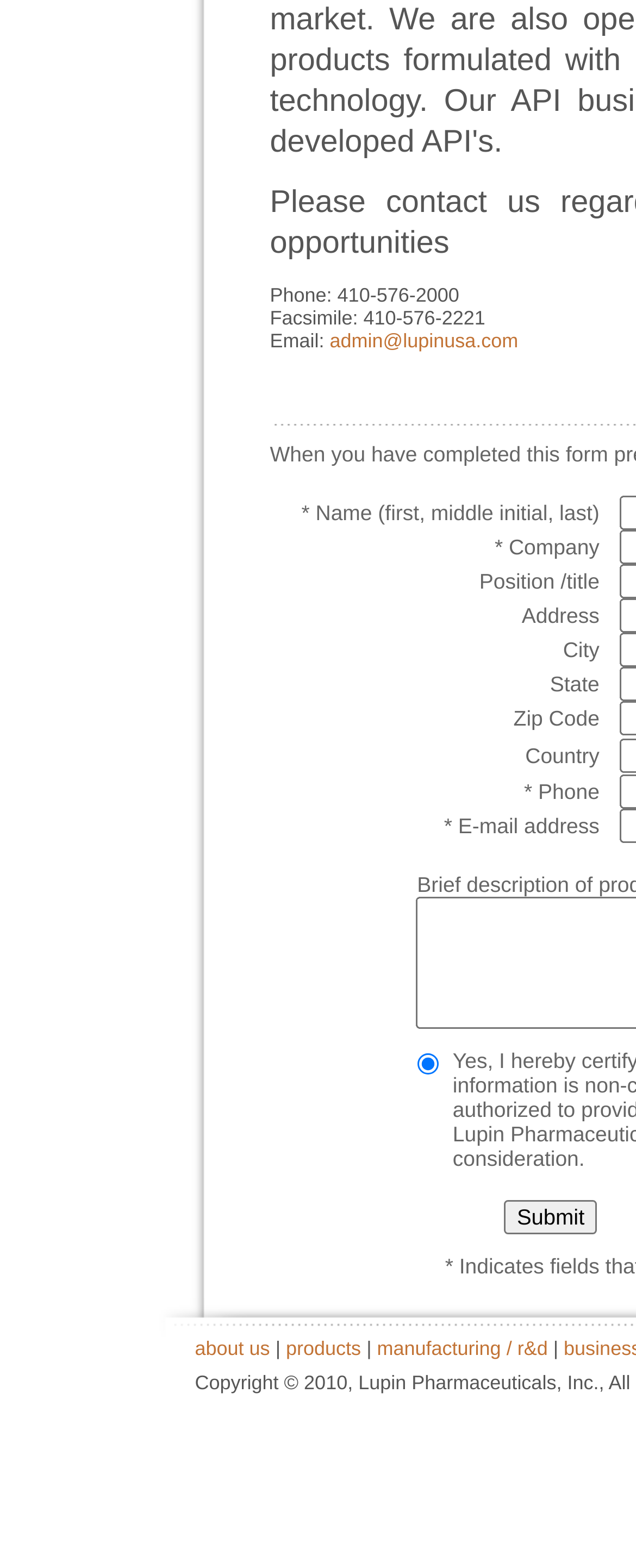Locate the bounding box of the UI element defined by this description: "manufacturing / r&d". The coordinates should be given as four float numbers between 0 and 1, formatted as [left, top, right, bottom].

[0.593, 0.853, 0.861, 0.868]